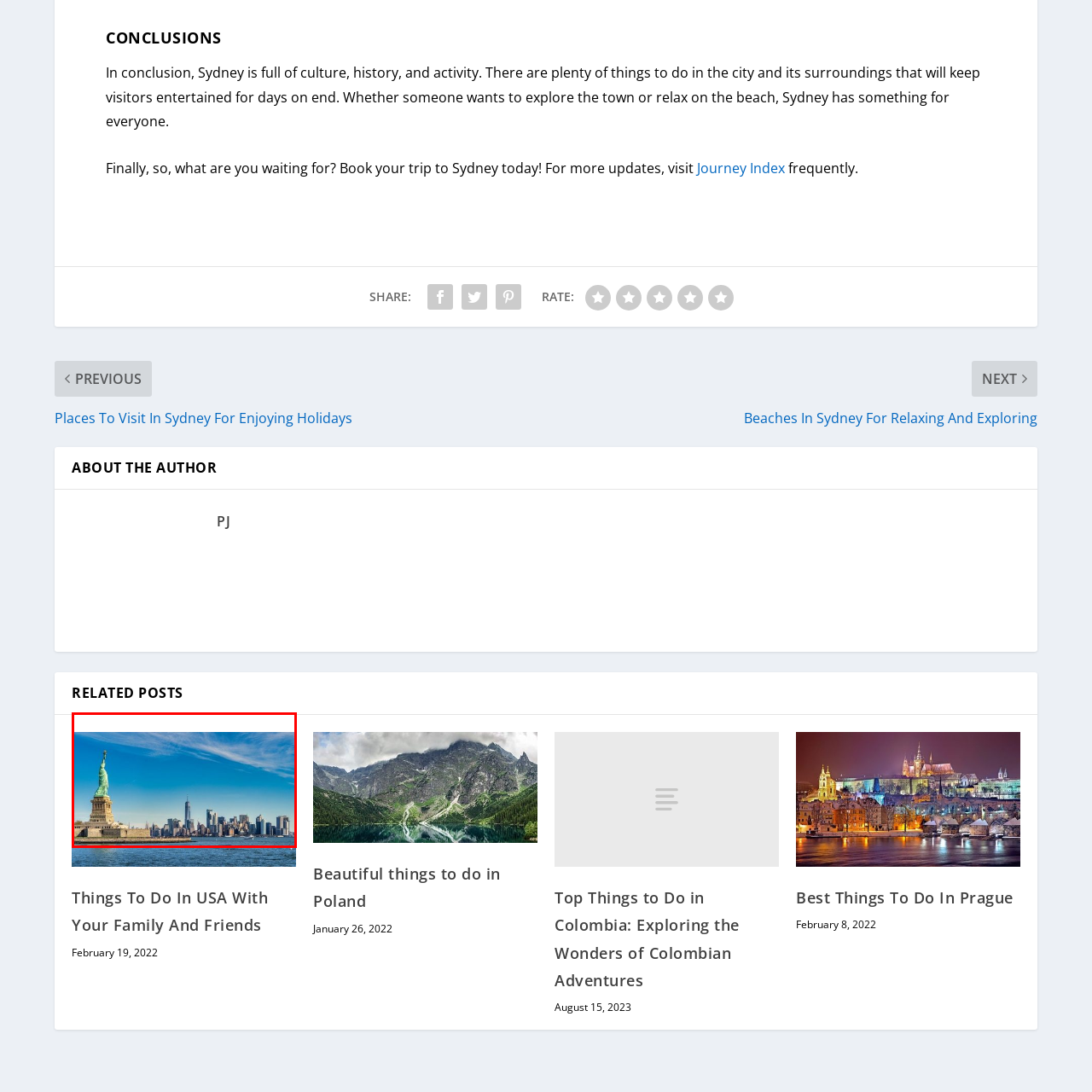Elaborate on all the details and elements present in the red-outlined area of the image.

This image captures a stunning view of the Statue of Liberty, a symbol of freedom and democracy, standing majestically in the foreground. The statue is depicted in vibrant green hues, contrasting beautifully against the clear blue sky. Behind the Statue of Liberty, the iconic skyline of New York City looms, featuring notable buildings such as One World Trade Center. The water in the foreground reflects the serene blues of the sky, creating a harmonious composition that encapsulates the essence of both history and modernity. This picturesque scene embodies the spirit of New York, showcasing its rich cultural heritage and urban landscape.